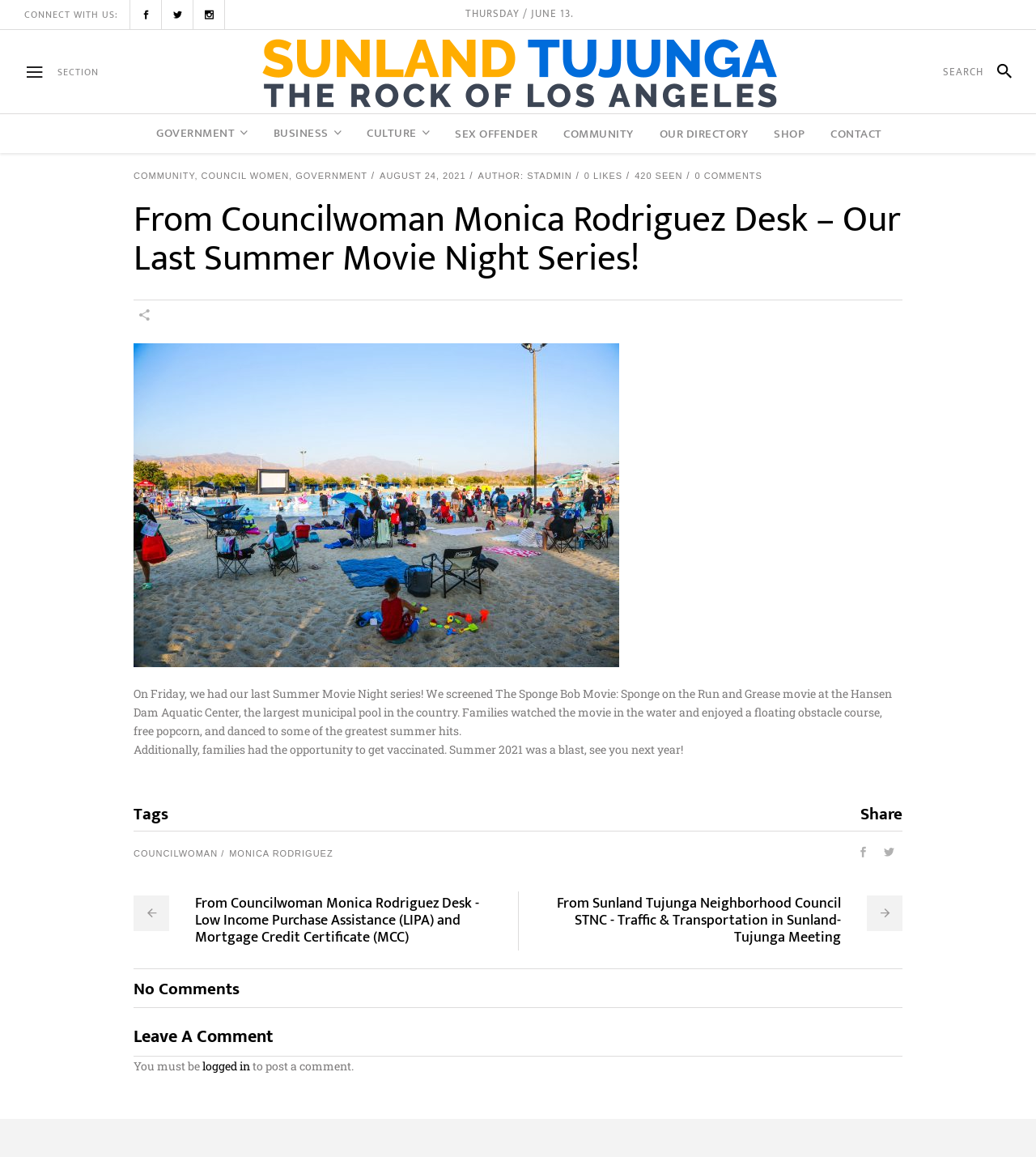Determine the bounding box coordinates of the element's region needed to click to follow the instruction: "Share this article". Provide these coordinates as four float numbers between 0 and 1, formatted as [left, top, right, bottom].

[0.5, 0.696, 0.871, 0.712]